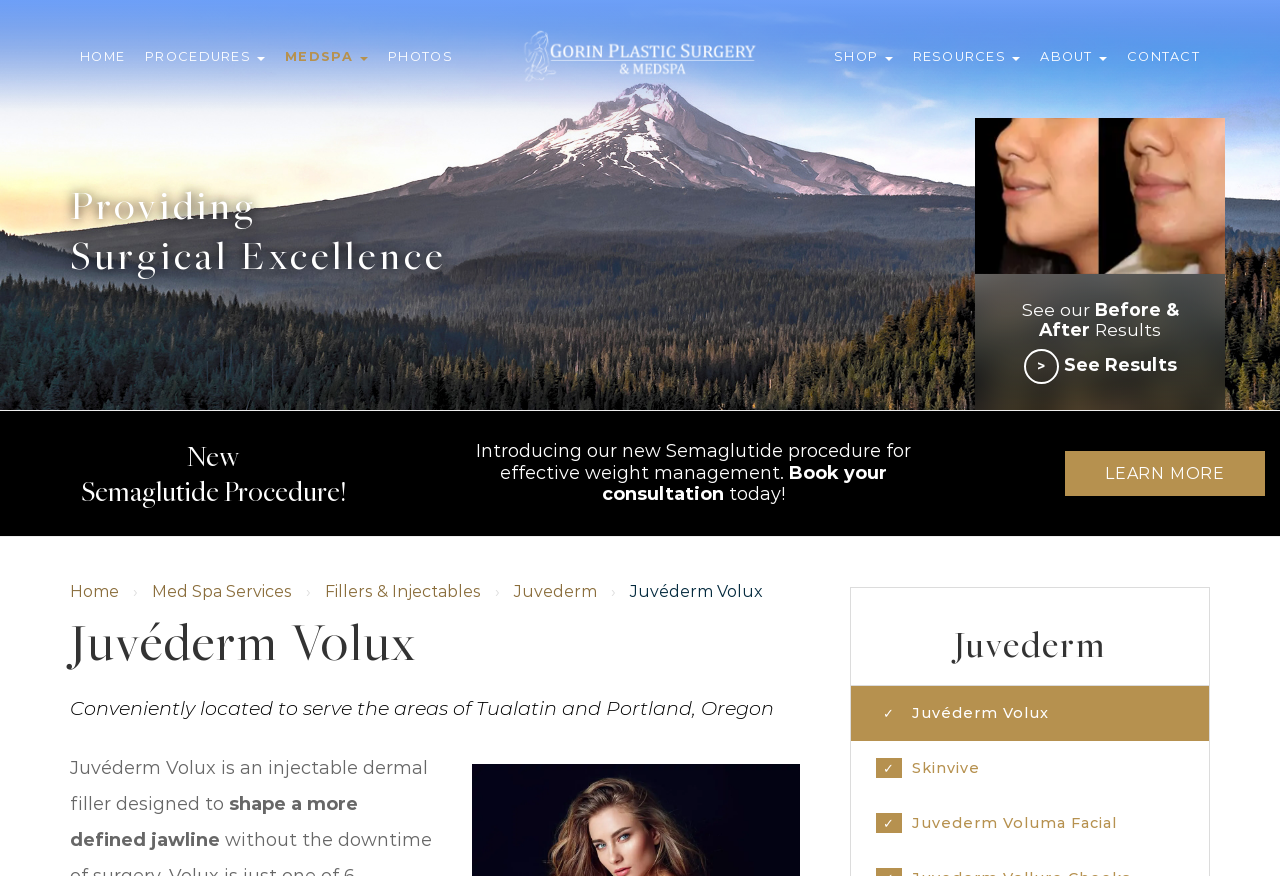Please predict the bounding box coordinates of the element's region where a click is necessary to complete the following instruction: "Book a consultation". The coordinates should be represented by four float numbers between 0 and 1, i.e., [left, top, right, bottom].

[0.47, 0.527, 0.693, 0.577]